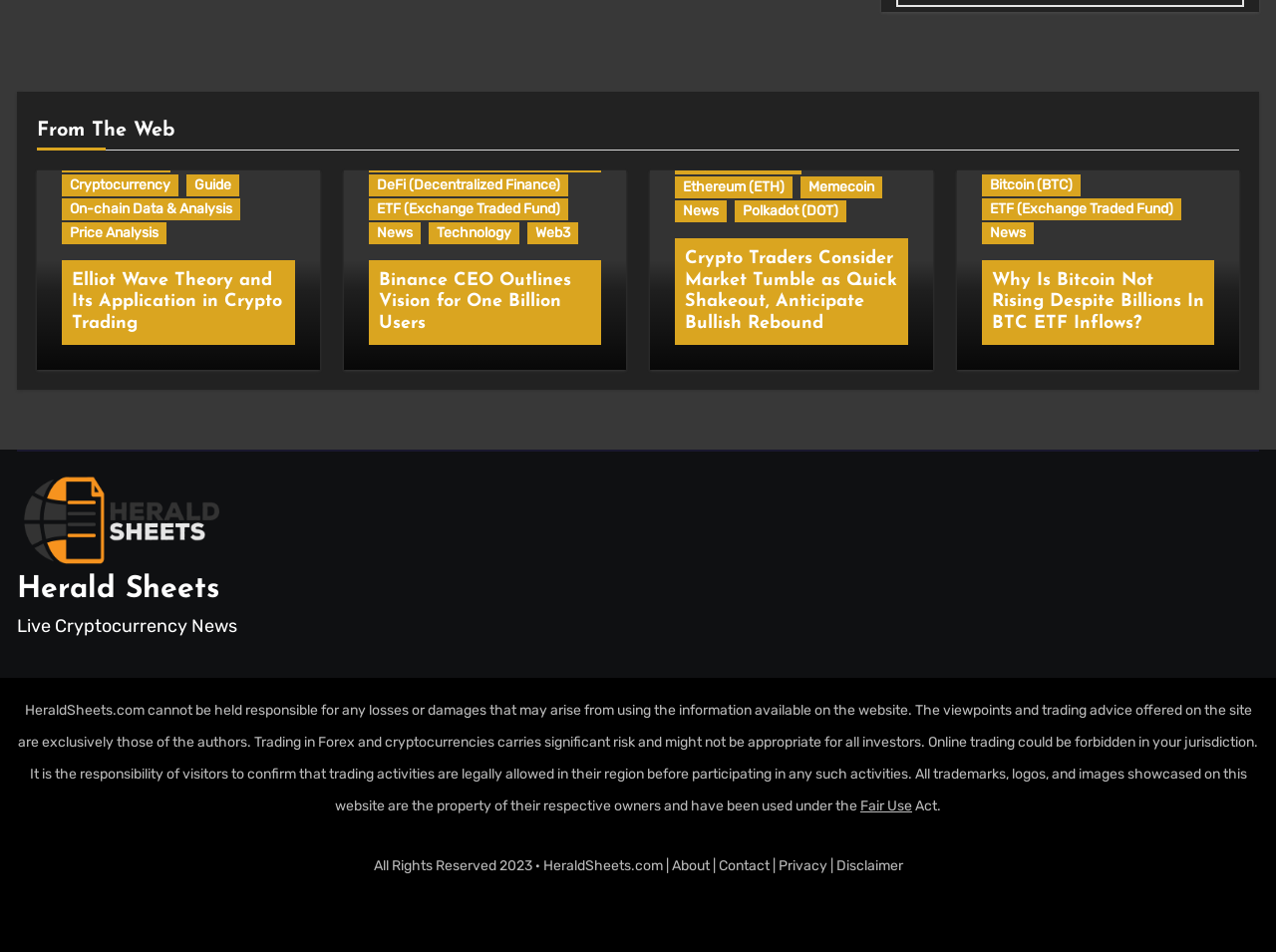Could you locate the bounding box coordinates for the section that should be clicked to accomplish this task: "Visit 'Binance'".

[0.289, 0.068, 0.342, 0.091]